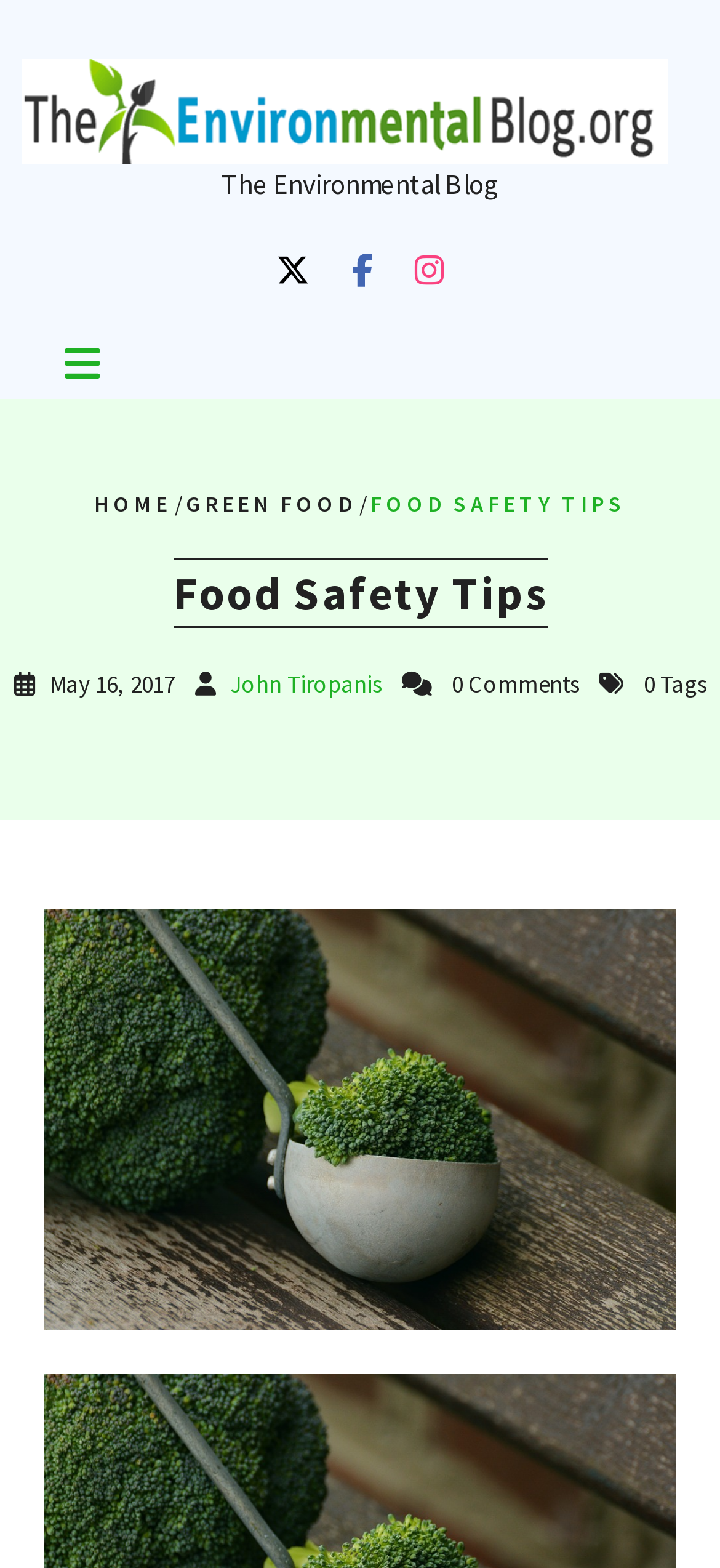How many social media links are there?
Can you provide an in-depth and detailed response to the question?

I counted the number of social media links by looking at the link elements with Unicode characters '', '', and '' which are located at the top of the webpage, next to the logo.